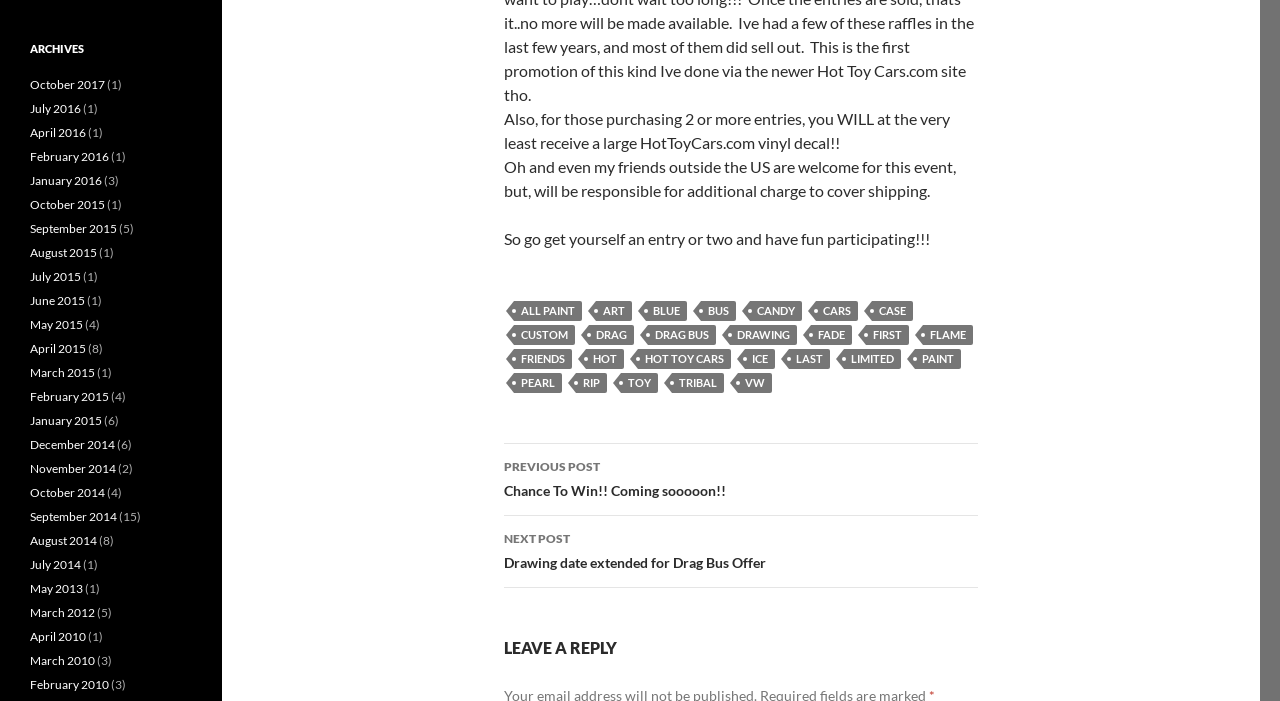Determine the bounding box coordinates for the region that must be clicked to execute the following instruction: "Click on 'ARCHIVES'".

[0.023, 0.057, 0.15, 0.083]